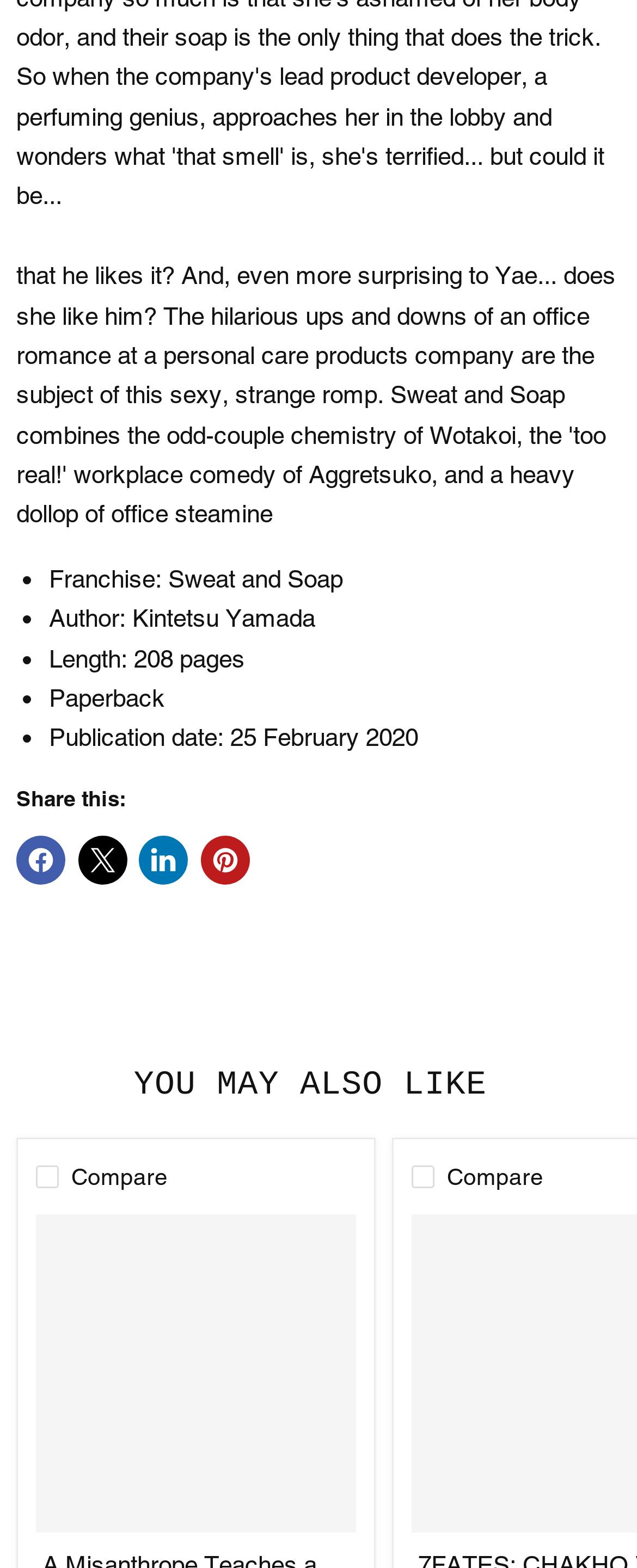Please find the bounding box coordinates in the format (top-left x, top-left y, bottom-right x, bottom-right y) for the given element description. Ensure the coordinates are floating point numbers between 0 and 1. Description: Pin on Pinterest

[0.314, 0.148, 0.391, 0.179]